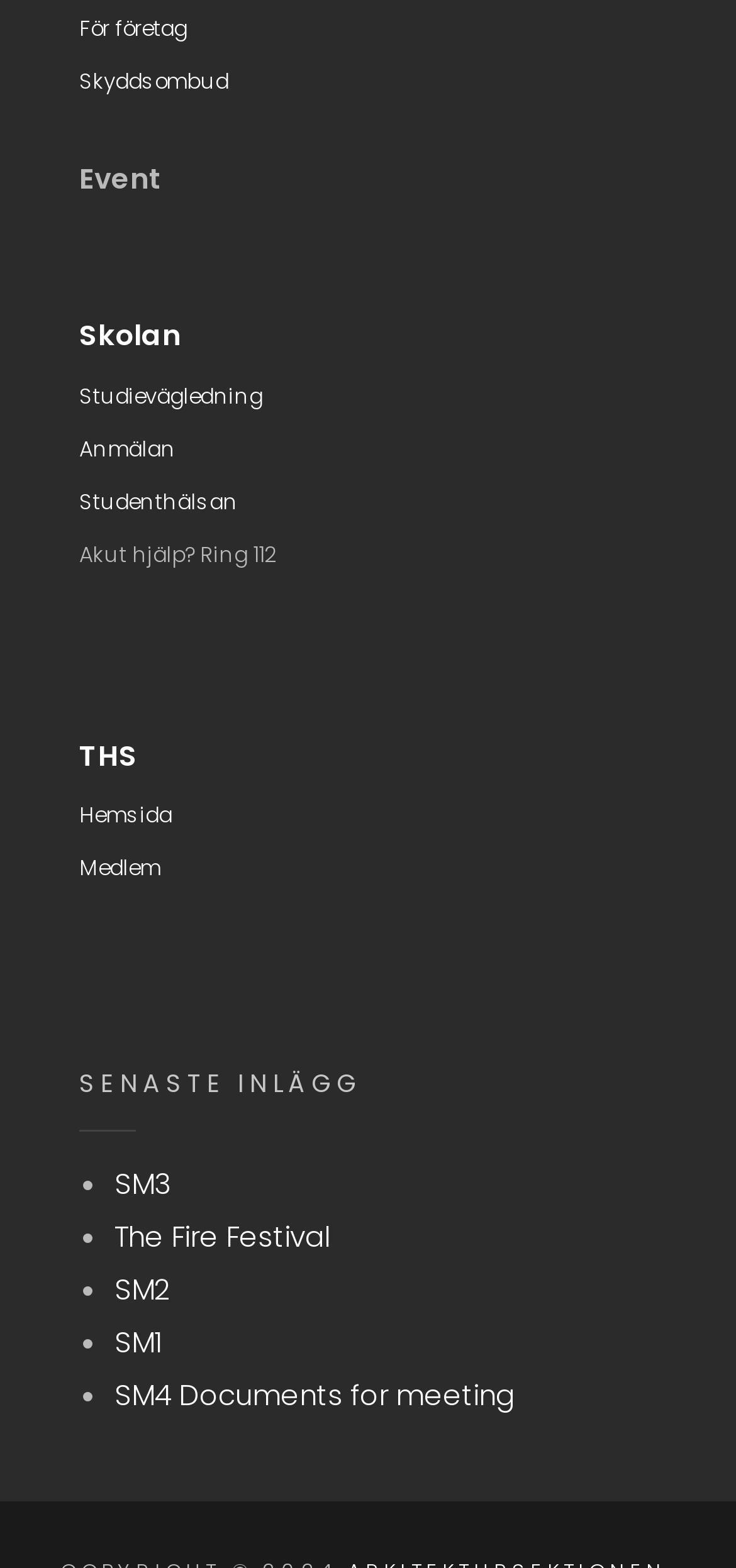Answer the question with a single word or phrase: 
What is the last item in the list of latest posts?

SM4 Documents for meeting